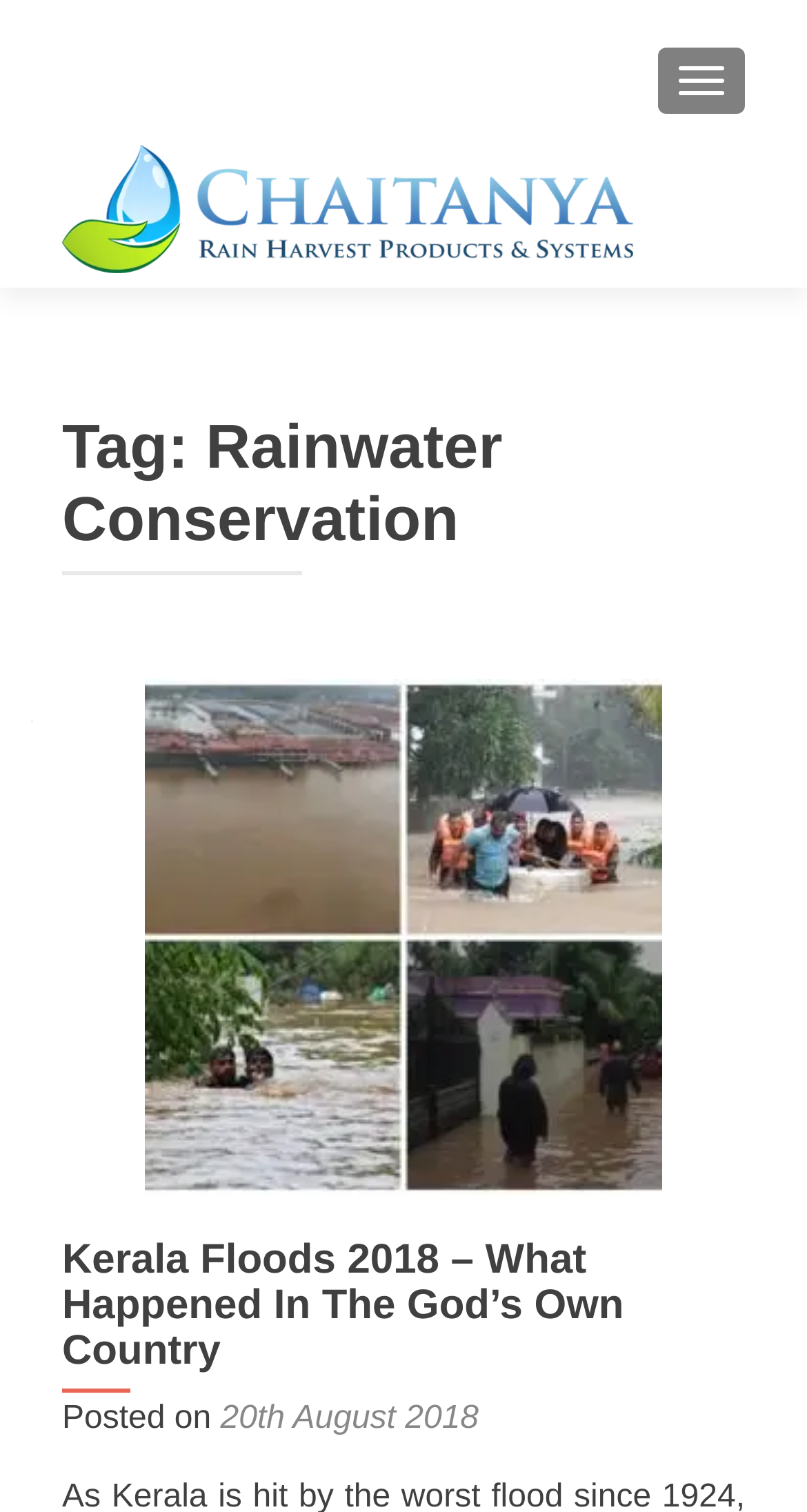What is the purpose of the button at the top right corner?
Based on the image, respond with a single word or phrase.

Toggle navigation